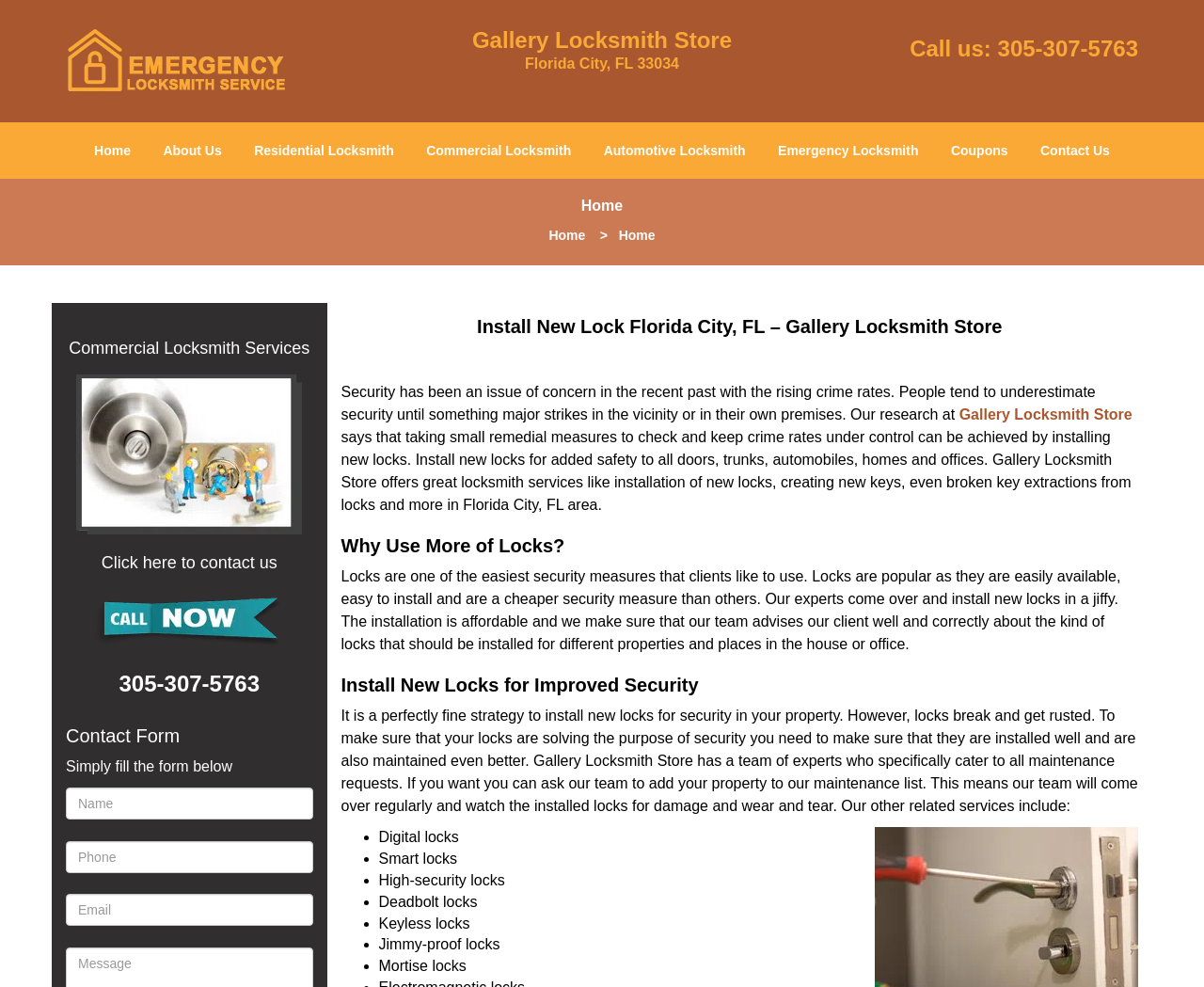Please identify the bounding box coordinates of the area that needs to be clicked to follow this instruction: "Call the phone number".

[0.829, 0.036, 0.945, 0.062]